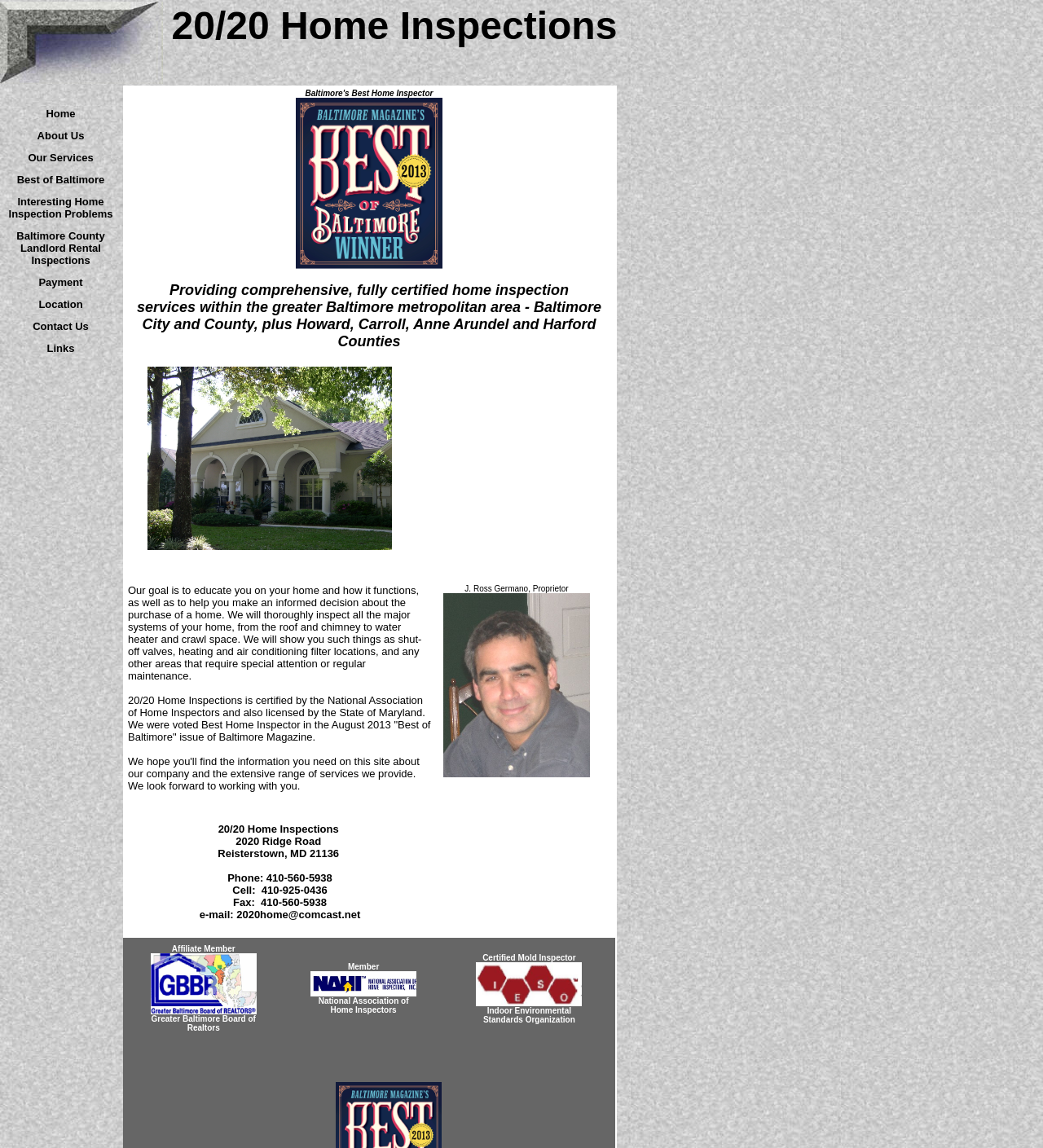What is the phone number of the company?
Look at the webpage screenshot and answer the question with a detailed explanation.

I found the phone number by looking at the bottom of the webpage, where the company's contact information is listed, including the phone number '410-560-5938'.